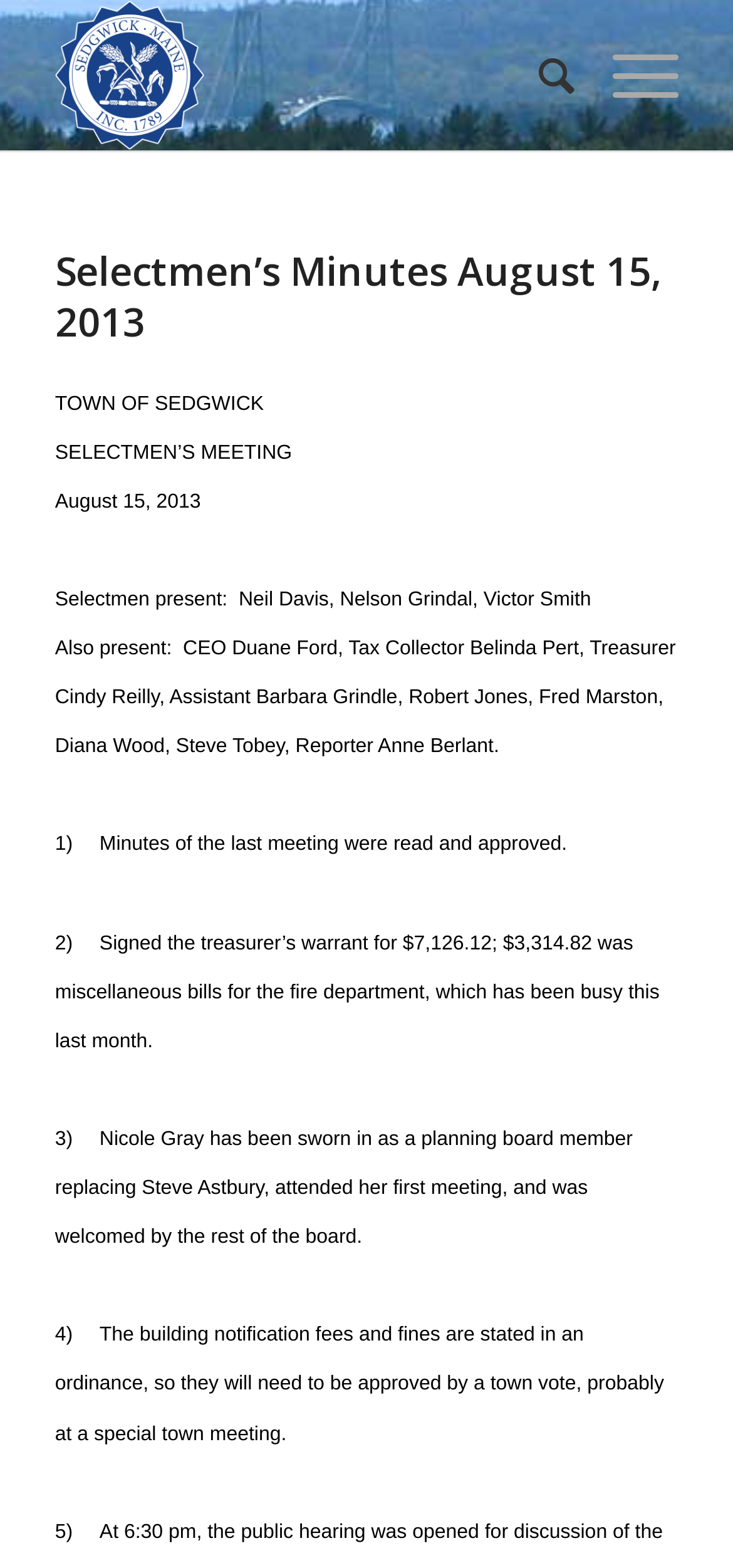What is the name of the town?
Using the visual information, reply with a single word or short phrase.

Sedgwick